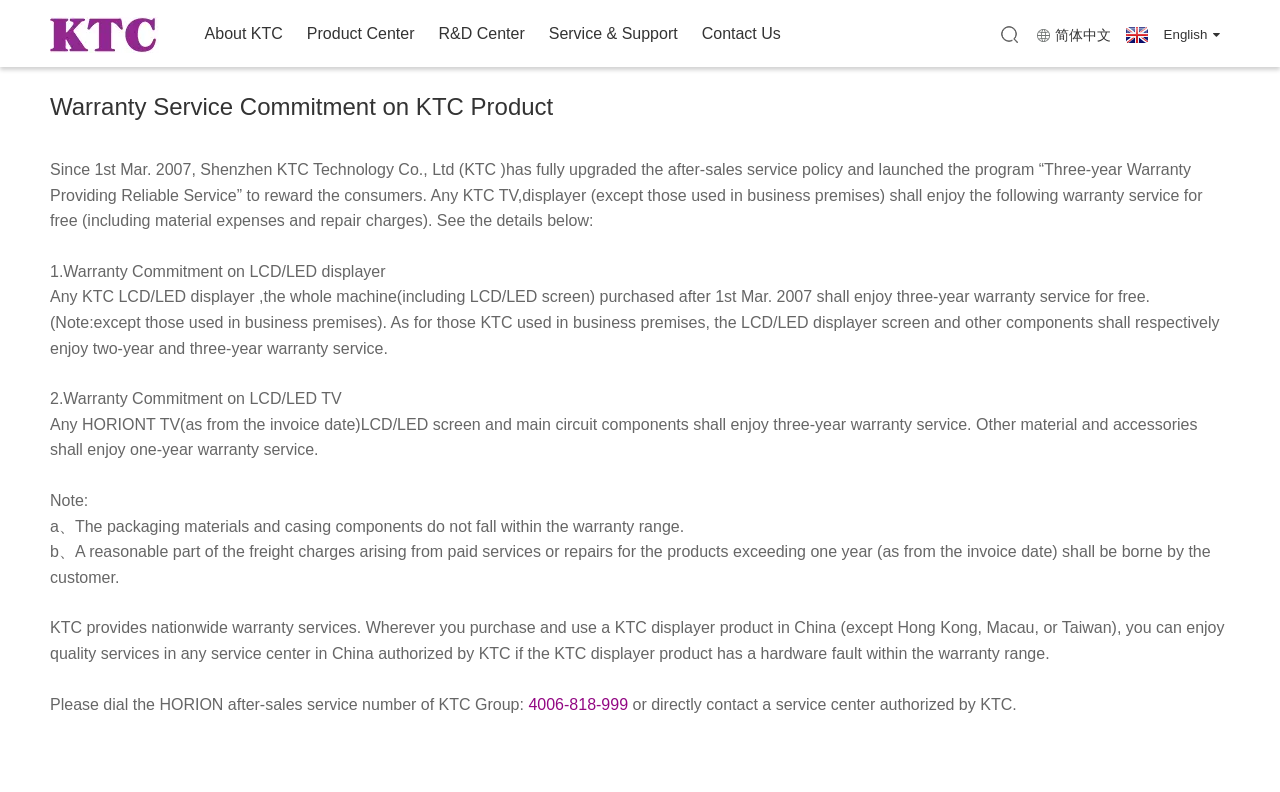Answer this question using a single word or a brief phrase:
What is excluded from the warranty range?

Packaging materials and casing components